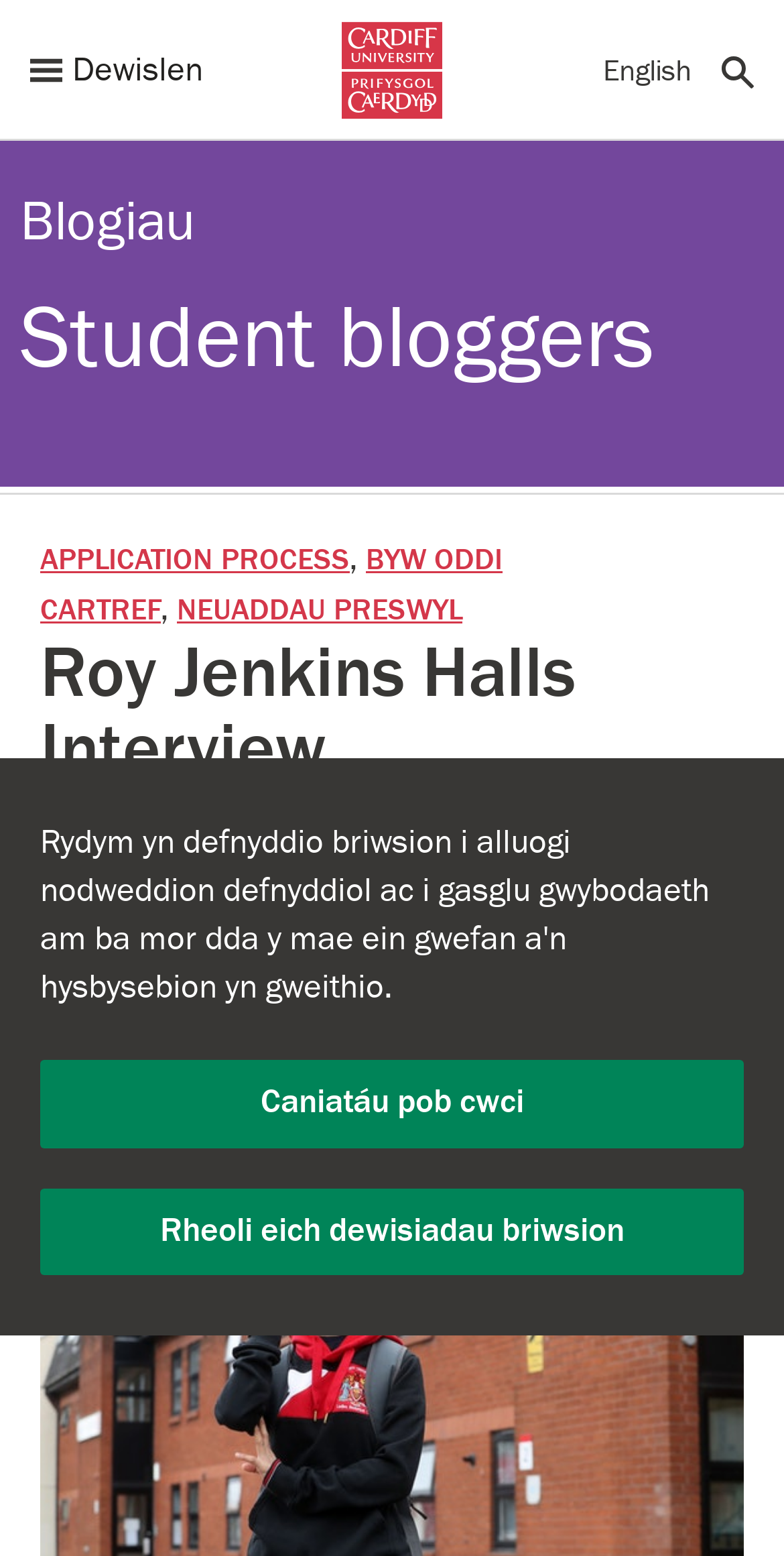Pinpoint the bounding box coordinates of the clickable element needed to complete the instruction: "Search for something". The coordinates should be provided as four float numbers between 0 and 1: [left, top, right, bottom].

[0.882, 0.013, 1.0, 0.078]